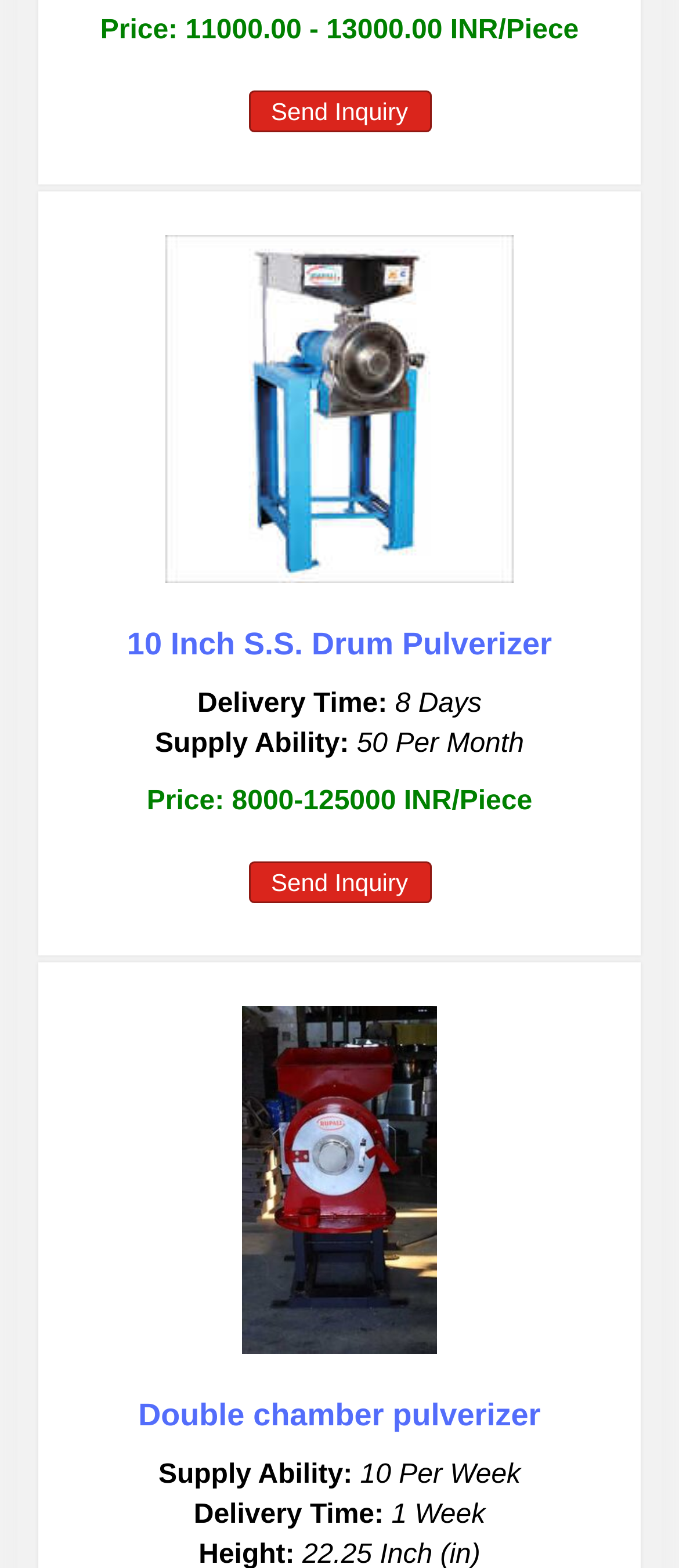What is the name of the second product?
Refer to the image and give a detailed response to the question.

I read the title of the second product, which is 'Double chamber pulverizer'.